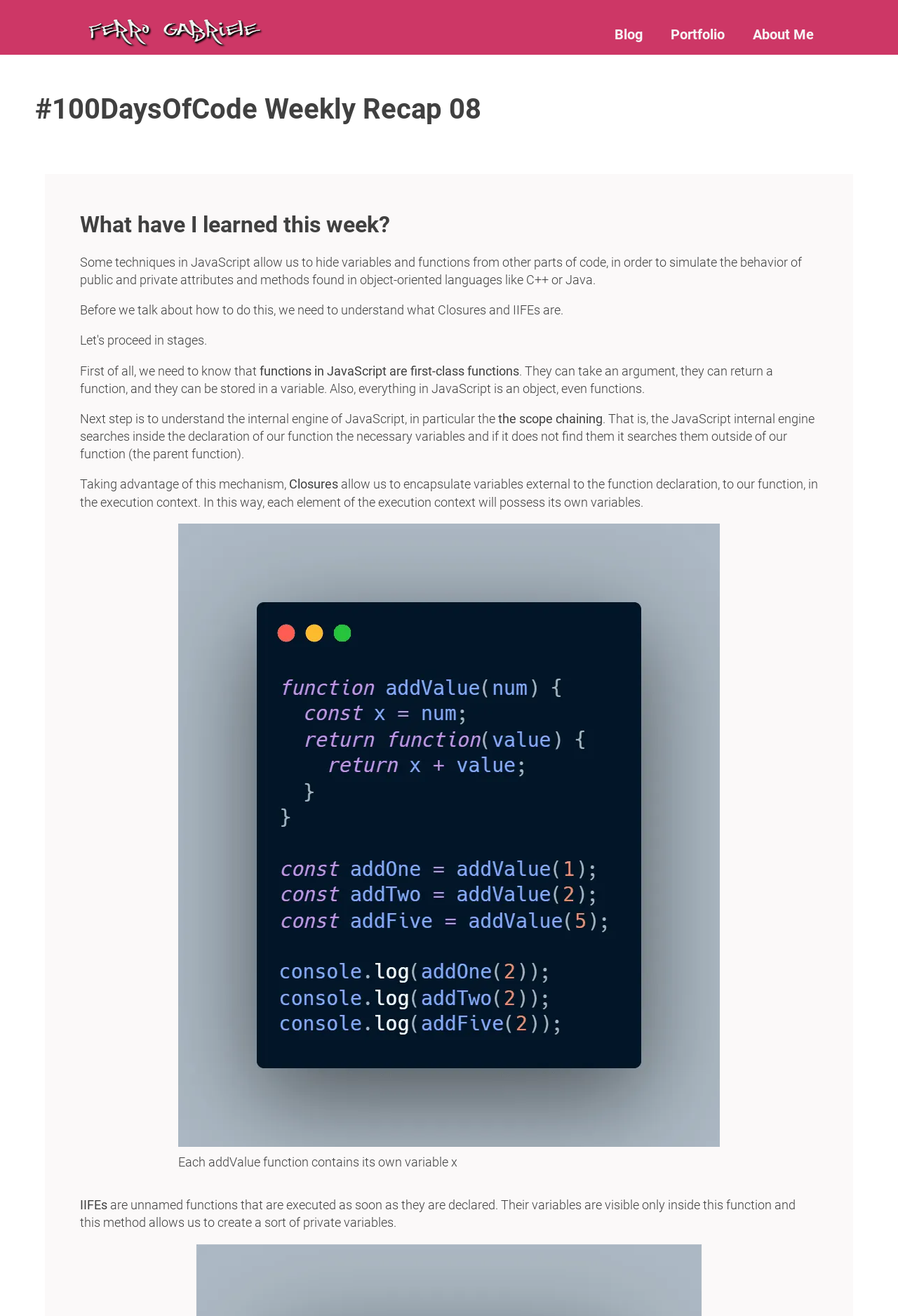What is the relationship between functions and objects in JavaScript?
Please interpret the details in the image and answer the question thoroughly.

In JavaScript, everything is an object, even functions. Functions are first-class functions, meaning they can take an argument, return a function, and be stored in a variable.